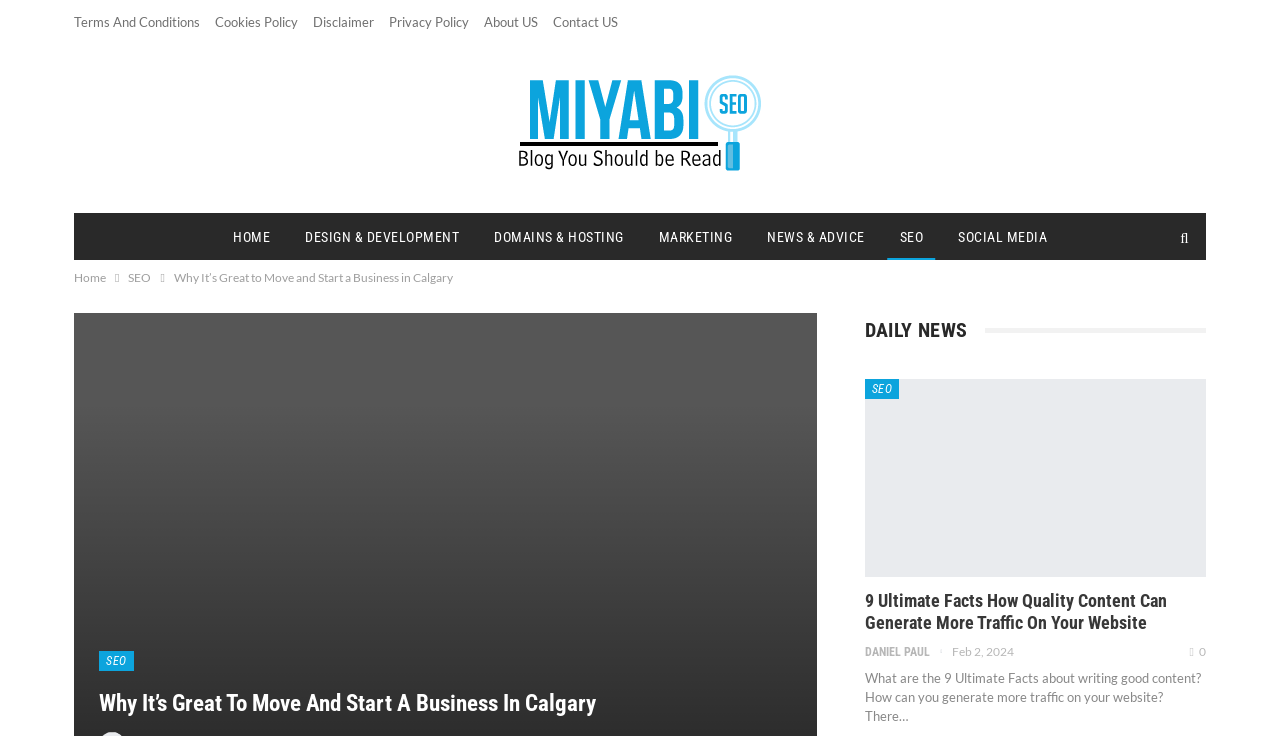Determine the bounding box coordinates for the clickable element to execute this instruction: "read about SEO". Provide the coordinates as four float numbers between 0 and 1, i.e., [left, top, right, bottom].

[0.693, 0.291, 0.73, 0.353]